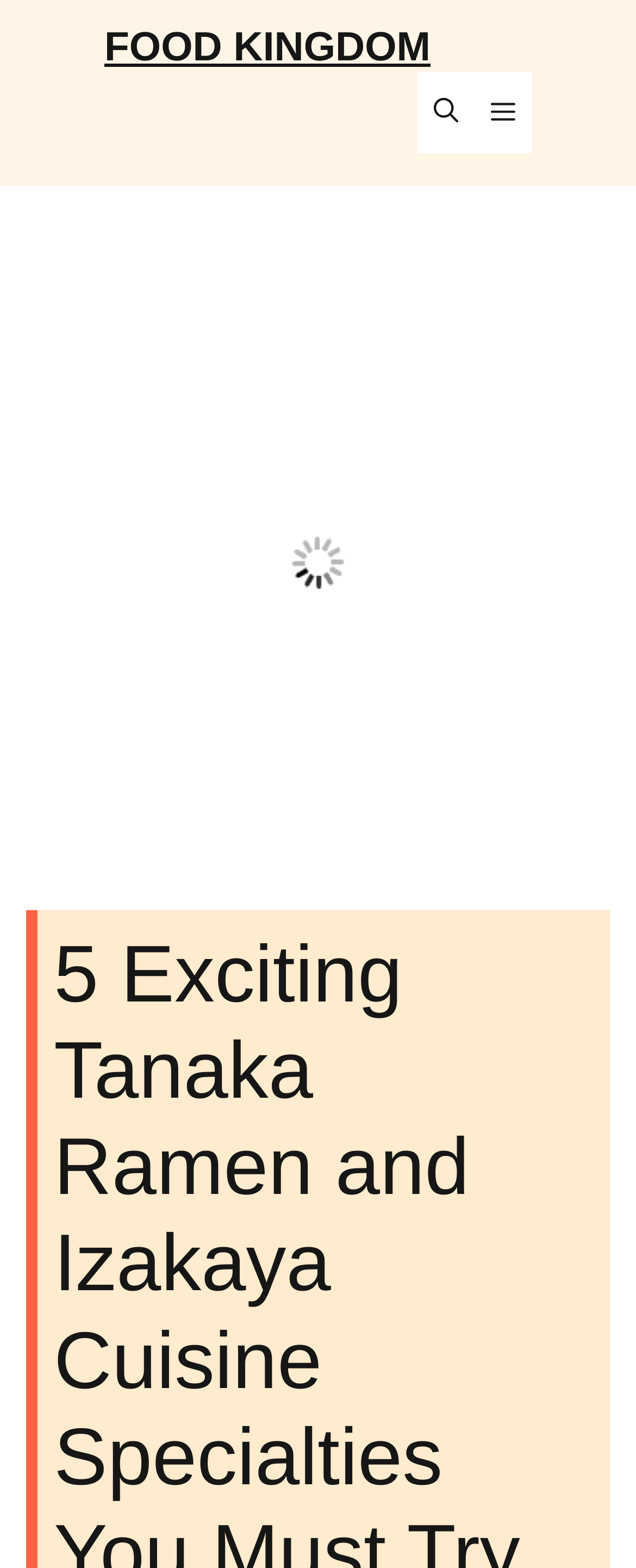Based on the provided description, "Menu", find the bounding box of the corresponding UI element in the screenshot.

[0.746, 0.046, 0.836, 0.098]